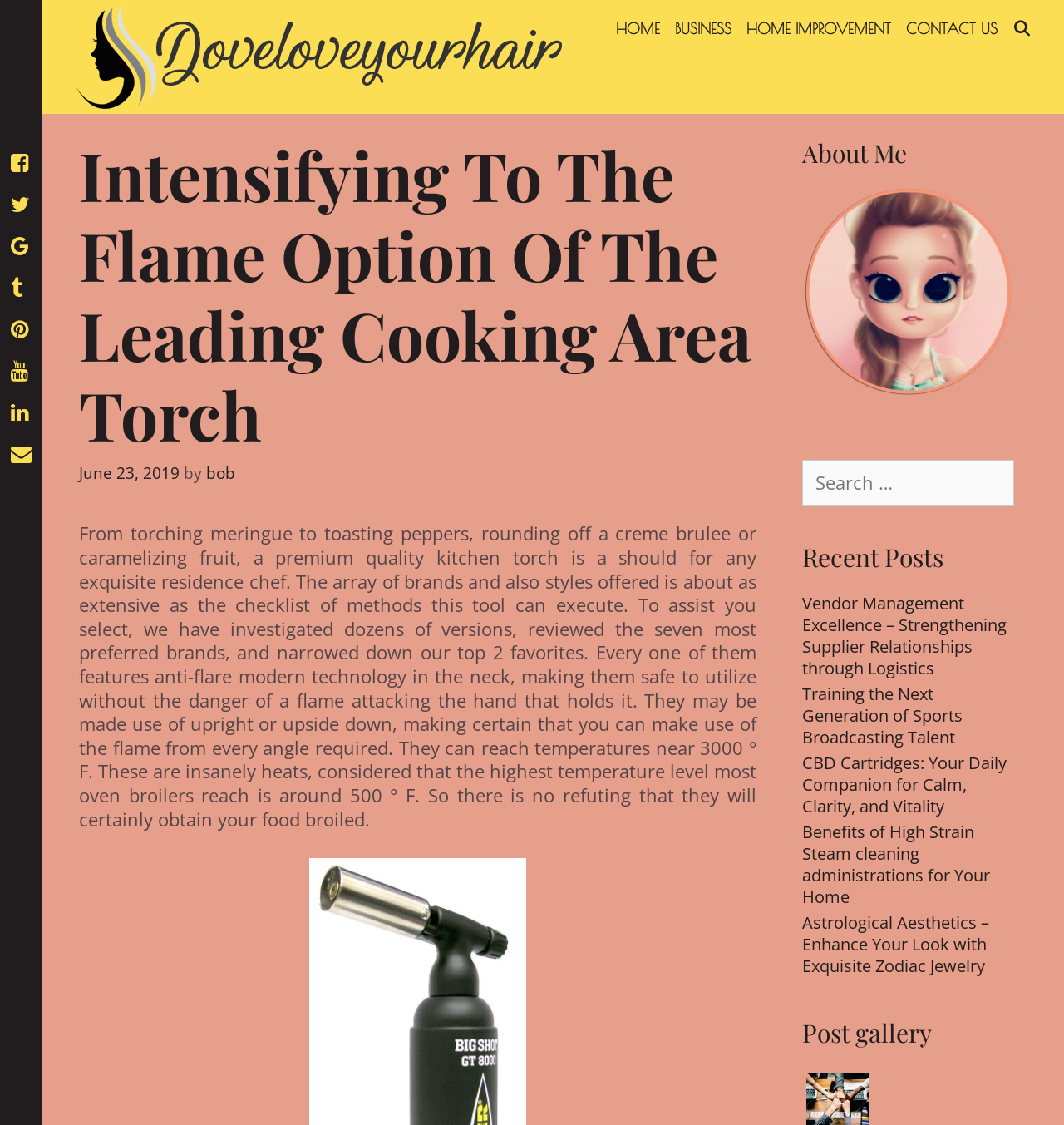Please identify the bounding box coordinates of the clickable region that I should interact with to perform the following instruction: "Click on HOME". The coordinates should be expressed as four float numbers between 0 and 1, i.e., [left, top, right, bottom].

[0.572, 0.0, 0.627, 0.052]